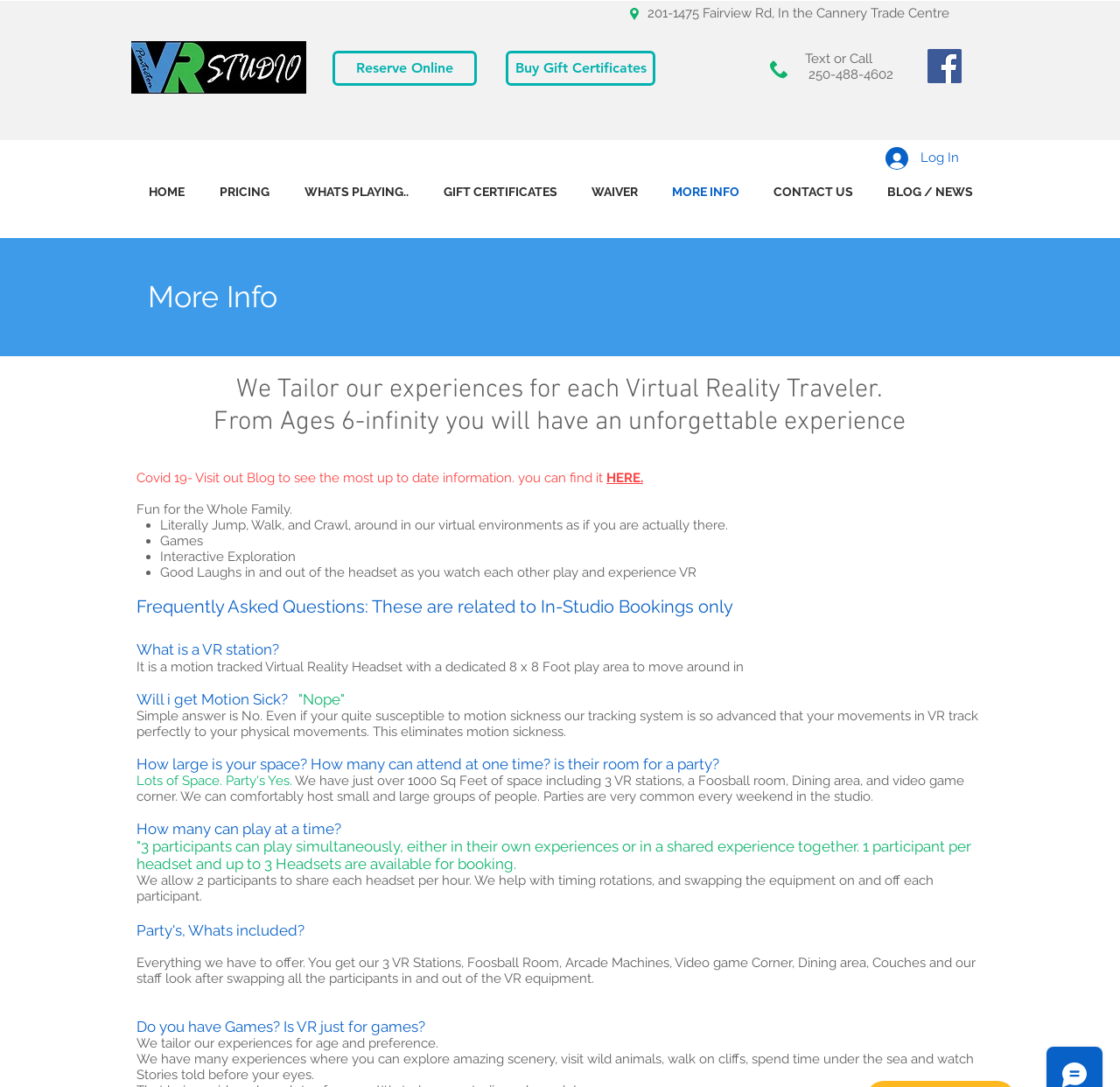Write an exhaustive caption that covers the webpage's main aspects.

This webpage is about Penticton Virtual Reality Arcade, providing information about their virtual reality experiences, pricing, and services. At the top of the page, there is a heading "All About Penticton Virtual Reality Arcade" and an address "201-1475 Fairview Rd, In the Cannery Trade Centre". Below the address, there are three links: "Reserve Online", "Buy Gift Certificates", and a phone number "250-488-4602" with a "Text or Call" label. 

To the right of the phone number, there is a social media link "Facebook Social Icon" with an image. Below the address section, there is a login button and a navigation menu with links to different sections of the website, including "HOME", "PRICING", "WHATS PLAYING..", "GIFT CERTIFICATES", "WAIVER", "MORE INFO", "CONTACT US", and "BLOG / NEWS".

The main content of the page is divided into several sections. The first section has a heading "More Info" and describes the virtual reality experiences offered by the arcade, stating that they tailor their experiences for each virtual reality traveler and that people of all ages can have an unforgettable experience.

The next section provides information about COVID-19, with a link to the blog for the most up-to-date information. Below this, there is a section titled "Fun for the Whole Family" with a list of features, including the ability to jump, walk, and crawl in virtual environments, play games, and experience interactive exploration.

The following section is a FAQ section, answering questions about in-studio bookings, such as what a VR station is, whether one can get motion sickness, and how large the space is. The section also explains that up to three participants can play simultaneously and that the arcade allows two participants to share each headset per hour.

Finally, there is a section that describes everything the arcade has to offer, including their VR stations, Foosball room, arcade machines, video game corner, dining area, and staff assistance with swapping participants in and out of the VR equipment. The last section answers questions about games, stating that they tailor their experiences for age and preference and offer a range of experiences beyond gaming.